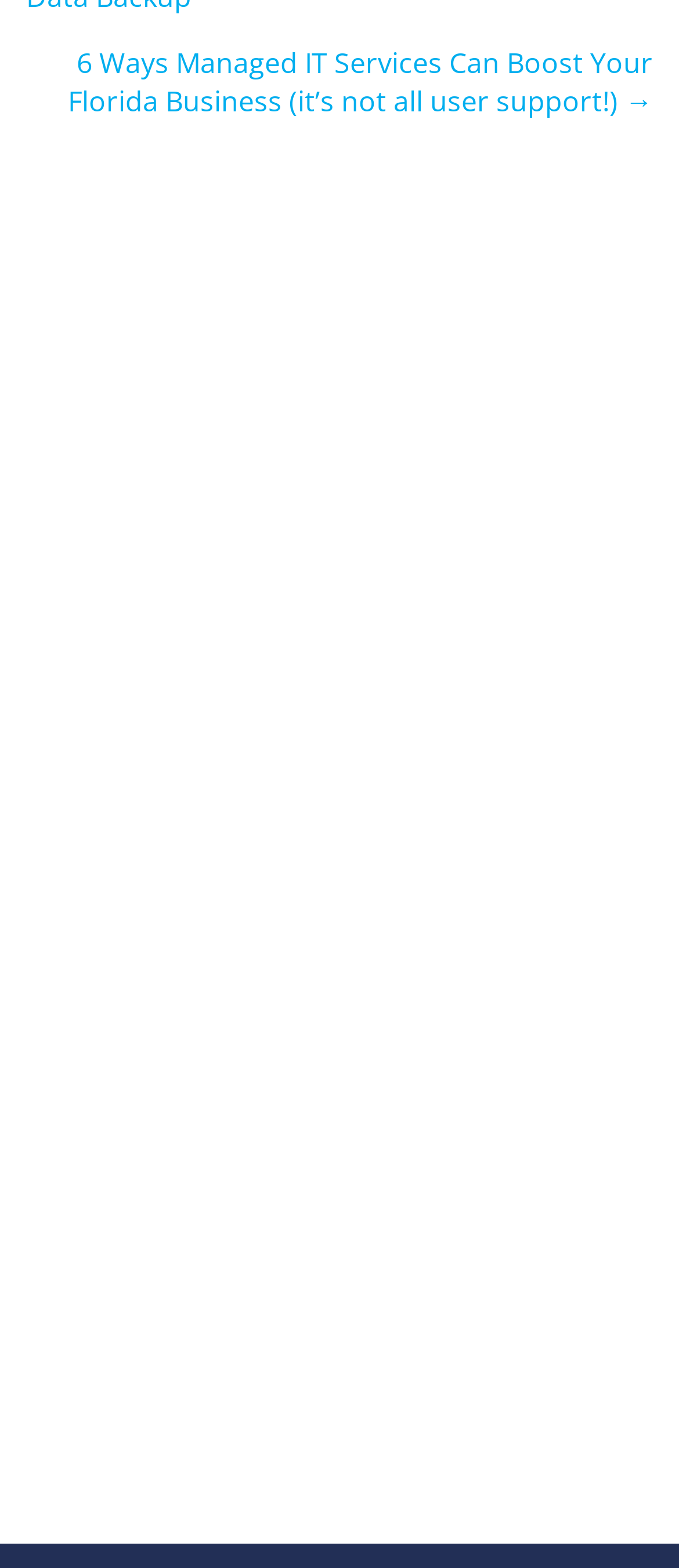Find the bounding box coordinates of the element's region that should be clicked in order to follow the given instruction: "Read about managed IT services". The coordinates should consist of four float numbers between 0 and 1, i.e., [left, top, right, bottom].

[0.038, 0.027, 0.962, 0.077]